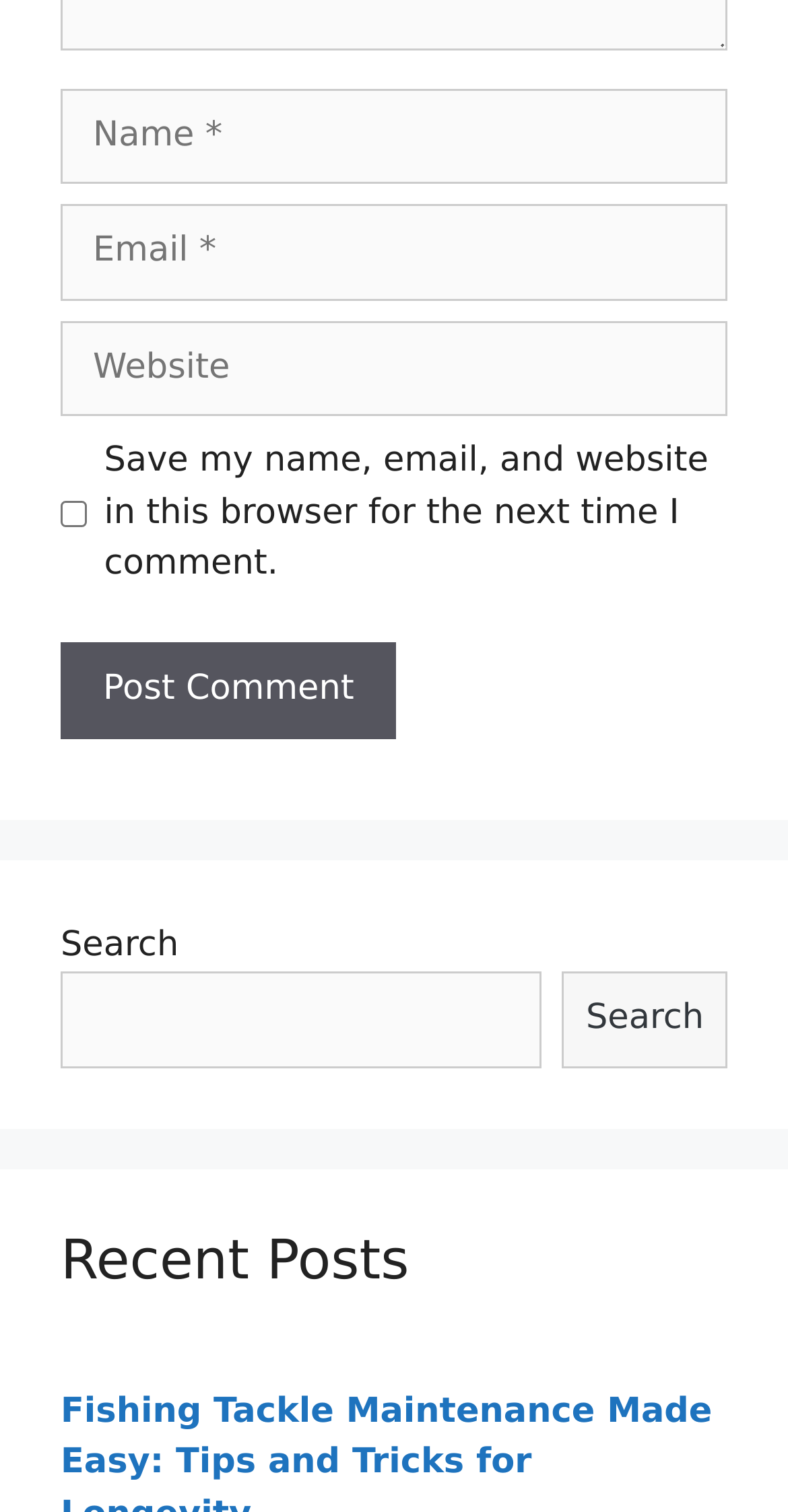Answer the question in a single word or phrase:
What is the title of the section below the search box?

Recent Posts